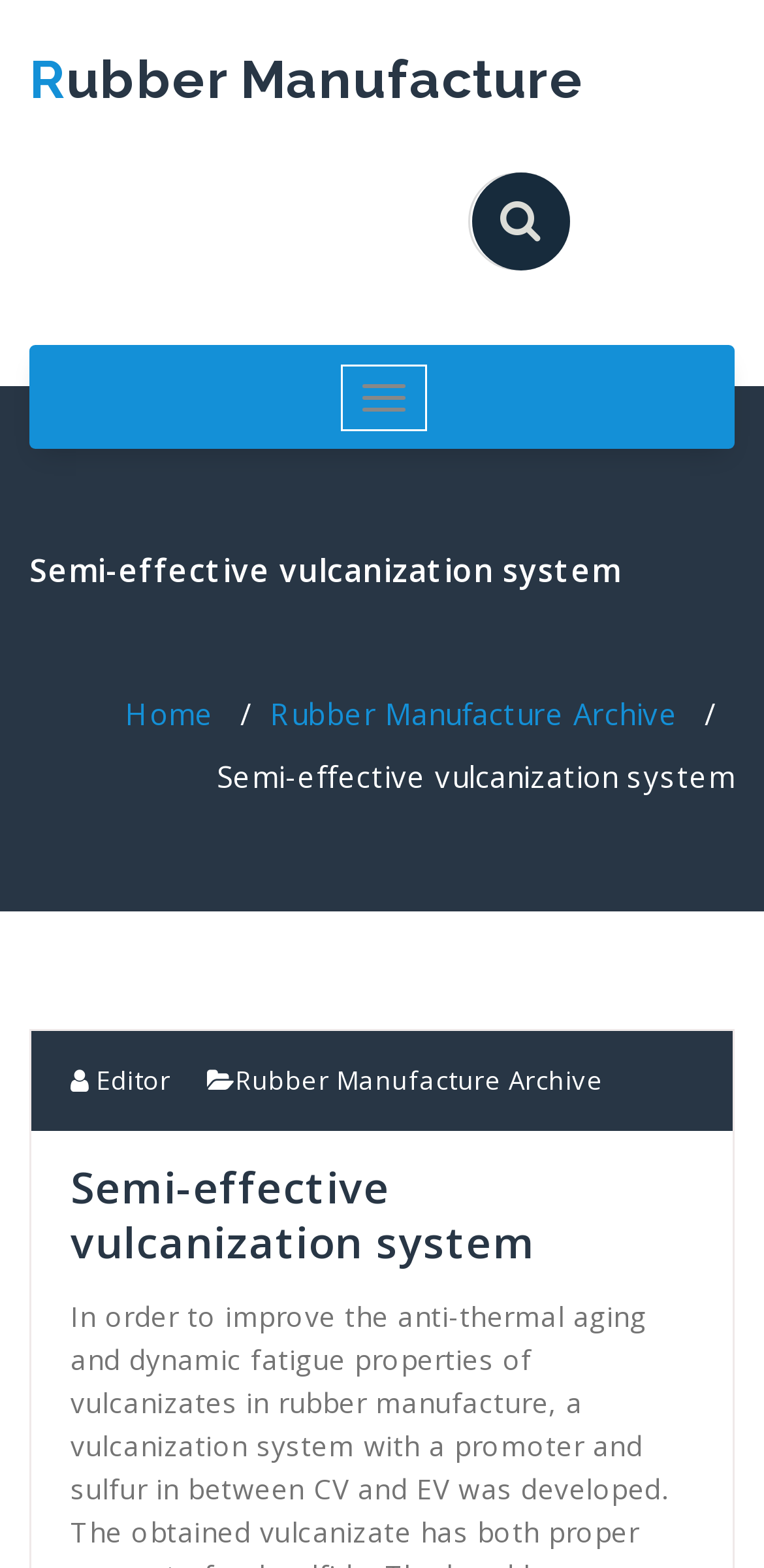What is the purpose of the footer section?
Could you give a comprehensive explanation in response to this question?

The footer section contains additional links, such as ' Editor' and 'Rubber Manufacture Archive', which provide users with quick access to related resources or tools. The footer section is a common design pattern used to provide supplementary information or links.